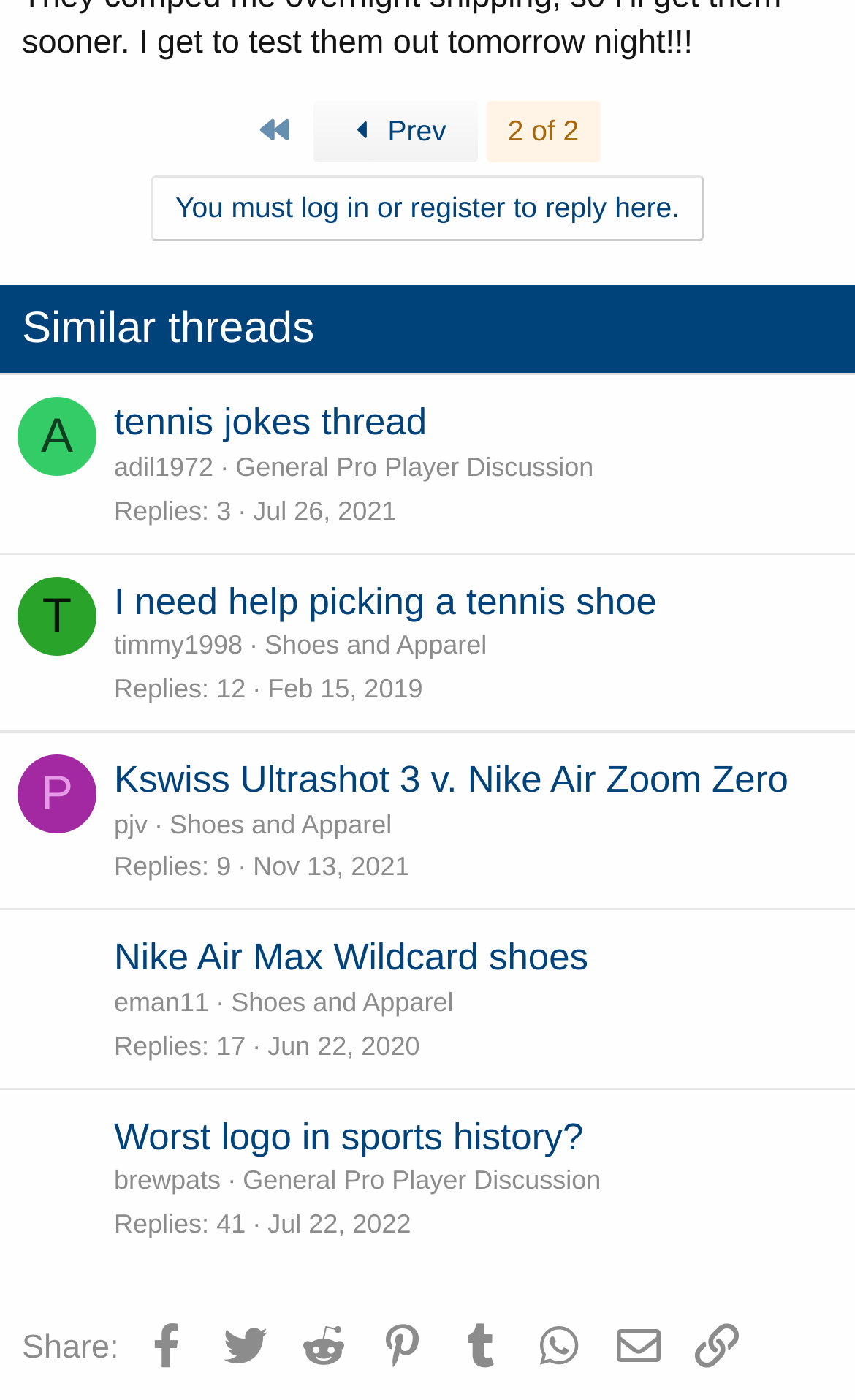Locate the bounding box coordinates of the element's region that should be clicked to carry out the following instruction: "Check the replies of the post by 'adil1972'". The coordinates need to be four float numbers between 0 and 1, i.e., [left, top, right, bottom].

[0.133, 0.352, 0.27, 0.394]